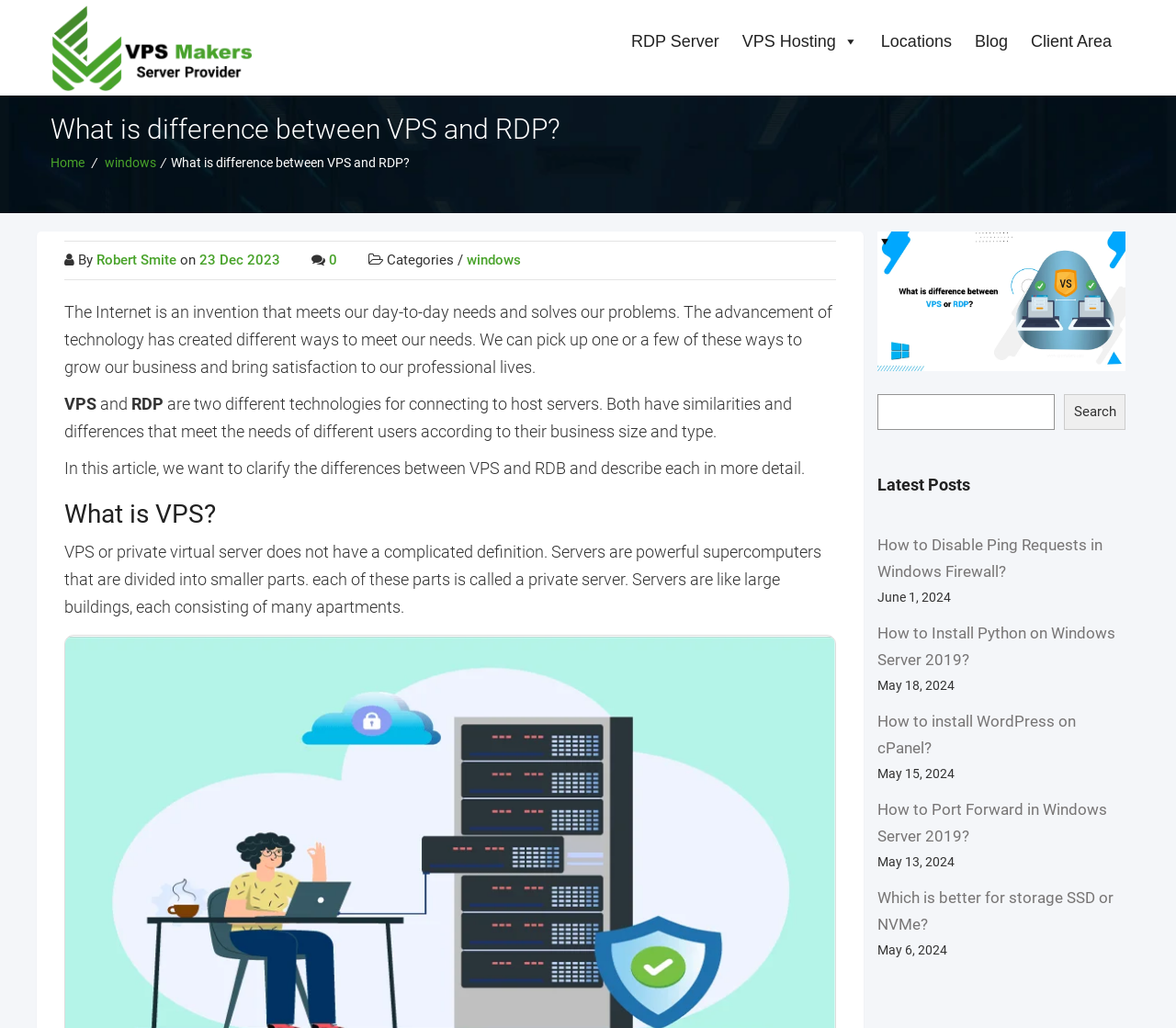Bounding box coordinates are specified in the format (top-left x, top-left y, bottom-right x, bottom-right y). All values are floating point numbers bounded between 0 and 1. Please provide the bounding box coordinate of the region this sentence describes: Client Area

[0.869, 0.022, 0.953, 0.058]